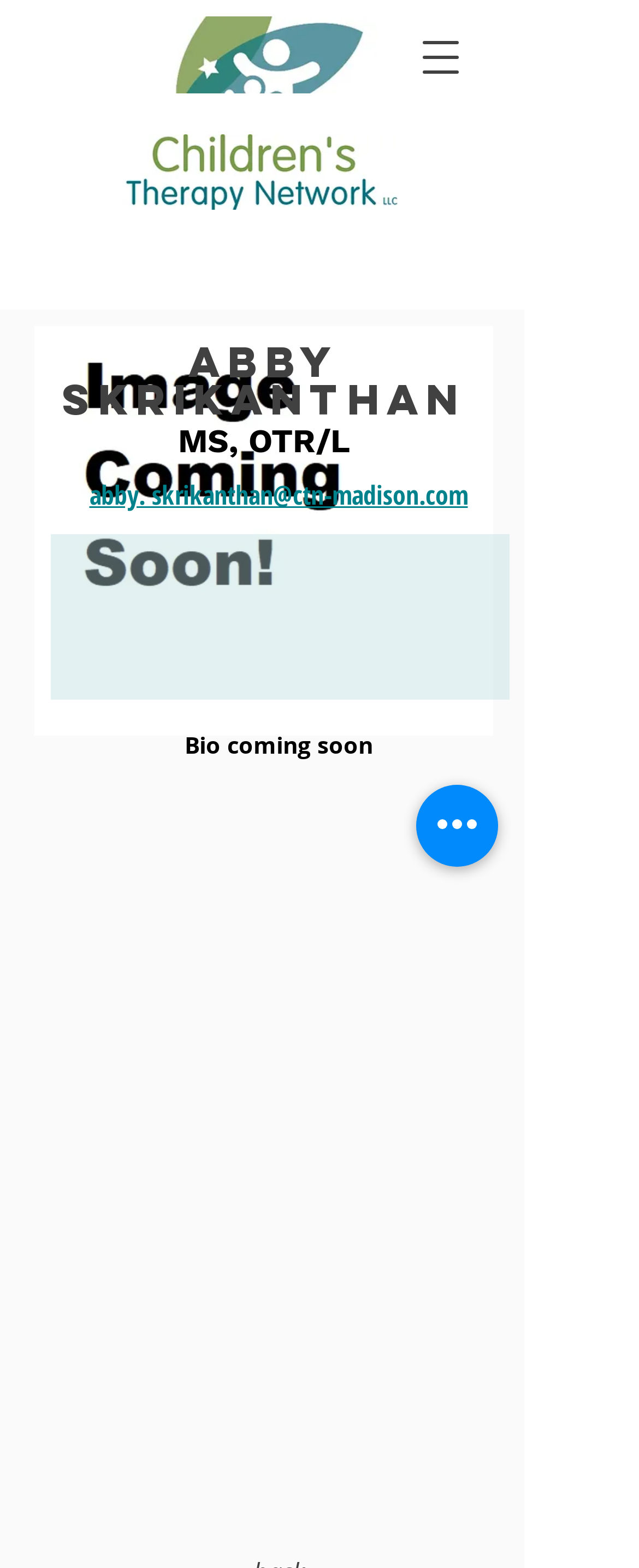Locate the UI element described by aria-label="Open navigation menu" in the provided webpage screenshot. Return the bounding box coordinates in the format (top-left x, top-left y, bottom-right x, bottom-right y), ensuring all values are between 0 and 1.

[0.626, 0.01, 0.754, 0.063]